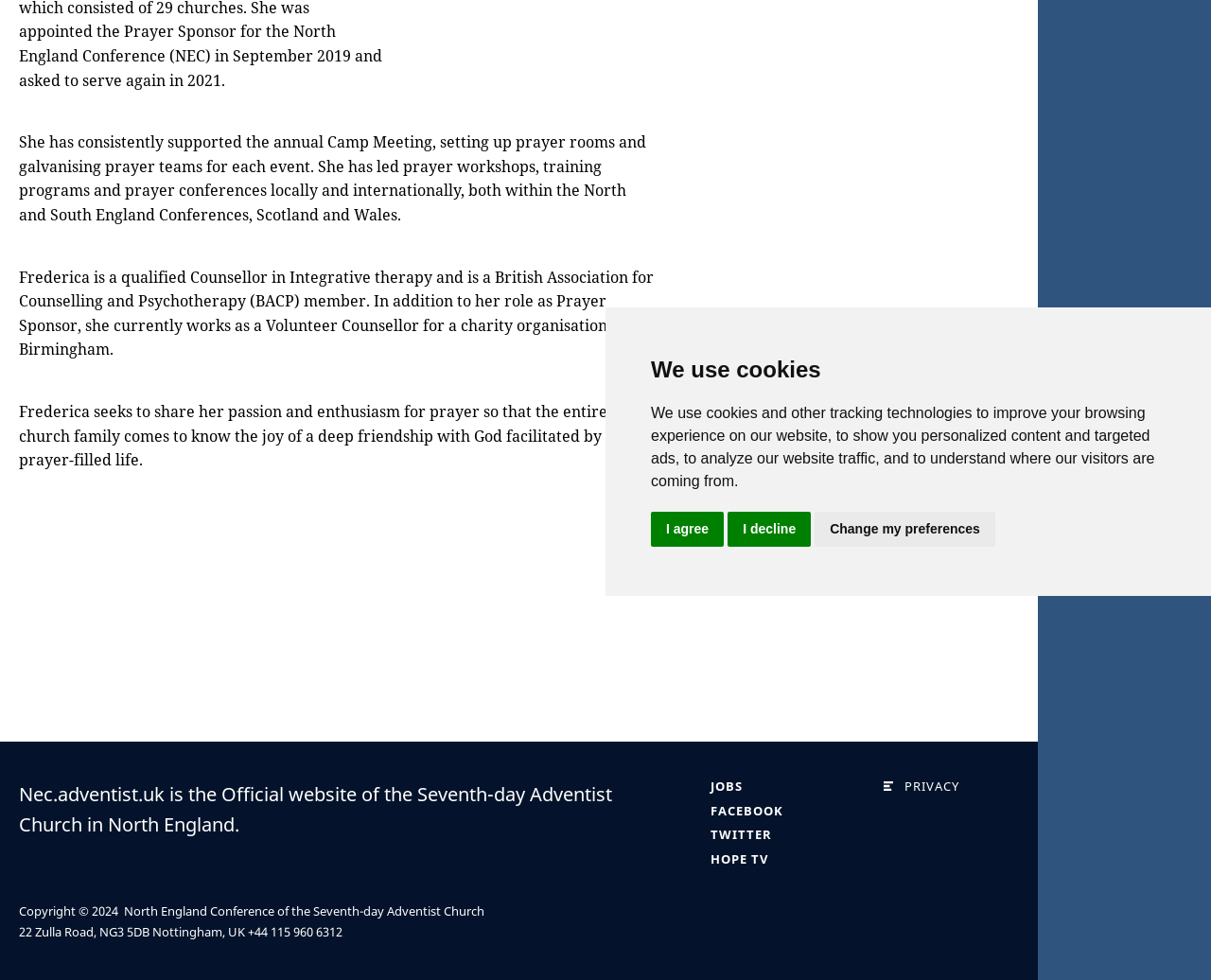Given the description of a UI element: "Hope TV", identify the bounding box coordinates of the matching element in the webpage screenshot.

[0.587, 0.87, 0.699, 0.885]